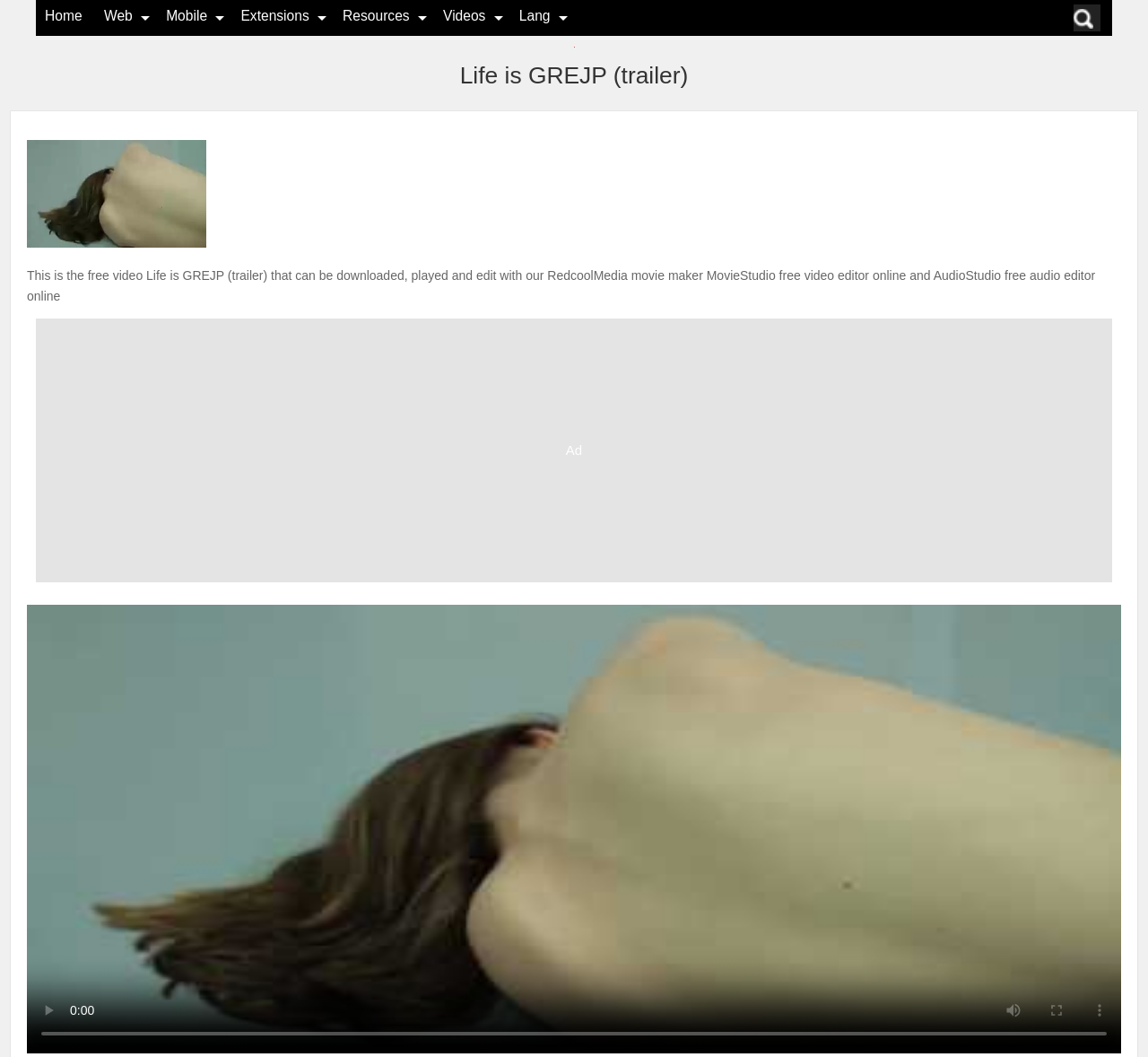How many buttons are there in the video controls?
Answer with a single word or phrase, using the screenshot for reference.

4